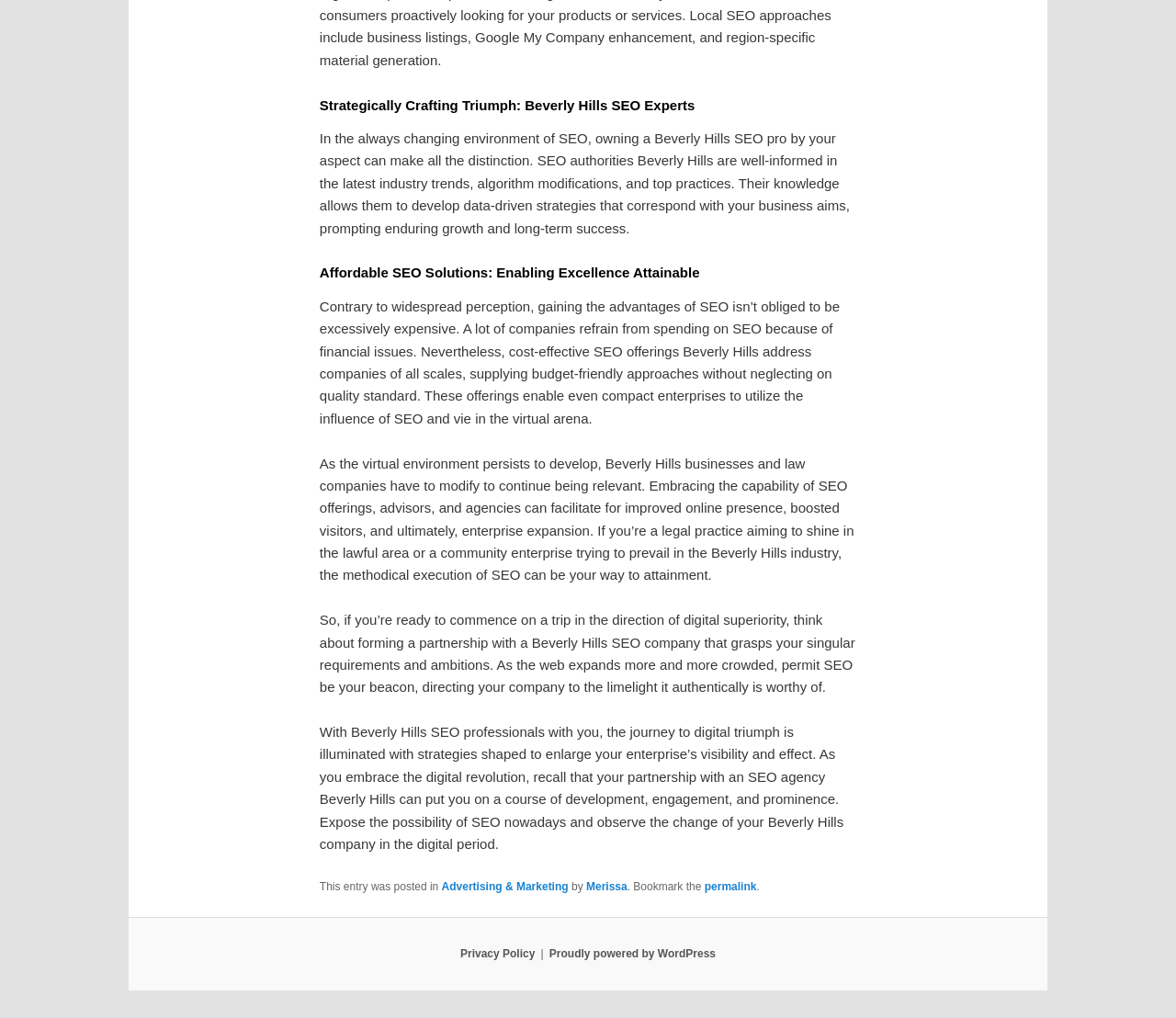Please provide a detailed answer to the question below by examining the image:
What is the role of a Beverly Hills SEO company?

The role of a Beverly Hills SEO company is to guide companies to digital triumph, as stated in the static text element 'With Beverly Hills SEO professionals with you, the journey to digital triumph is illuminated with strategies shaped to enlarge your enterprise’s visibility and effect'.